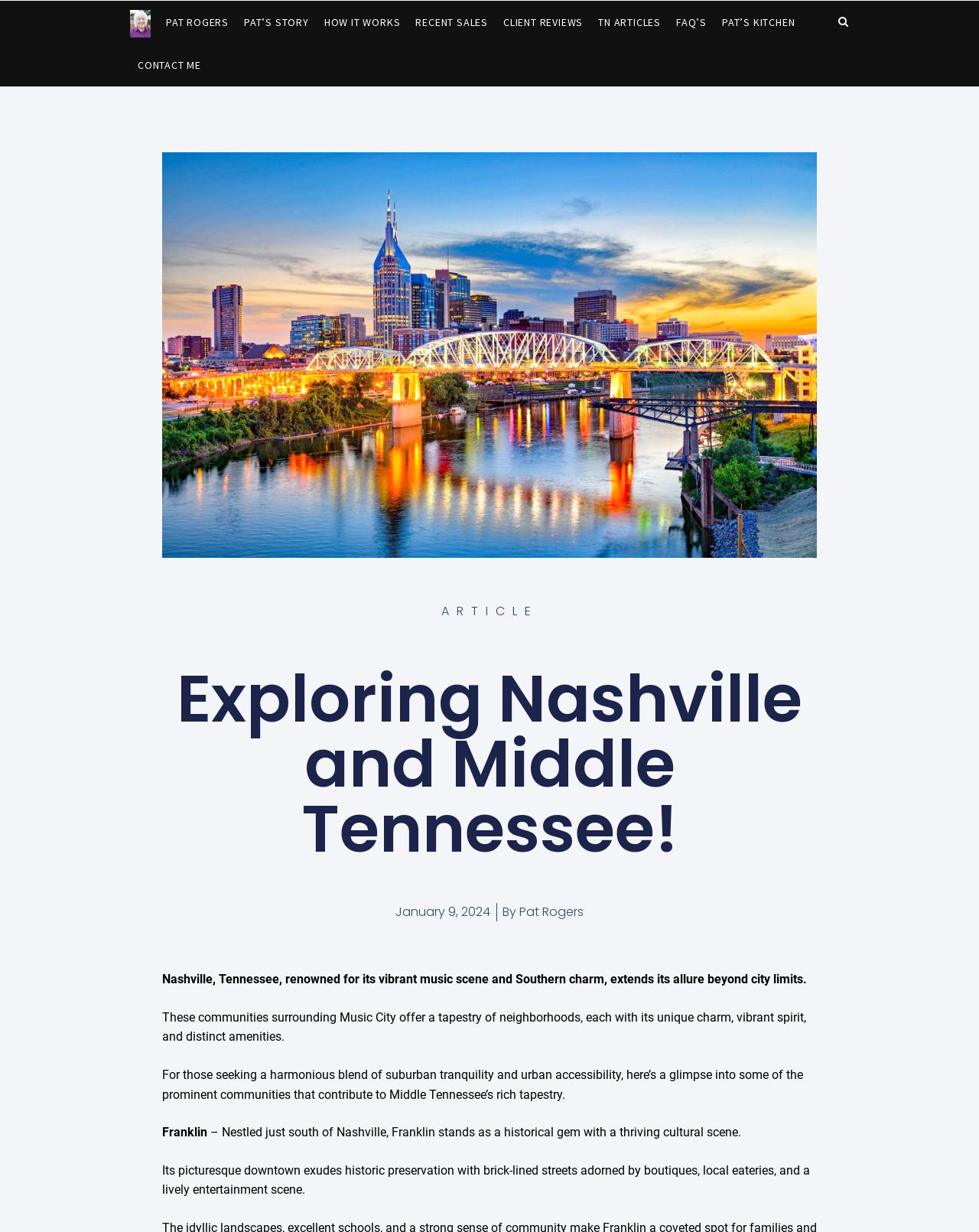Please find and generate the text of the main heading on the webpage.

Exploring Nashville and Middle Tennessee!